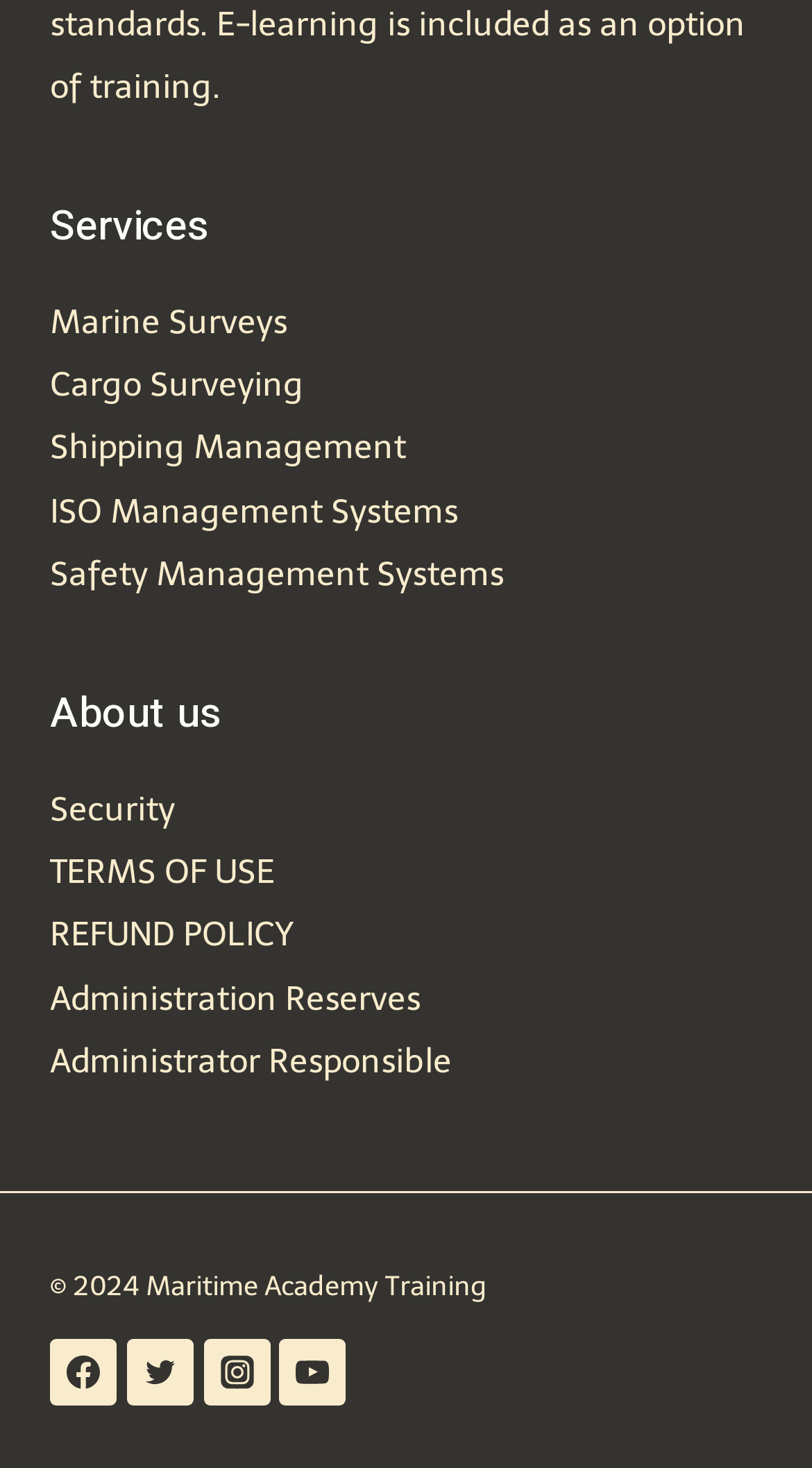Utilize the details in the image to give a detailed response to the question: What services does Maritime Academy Training offer?

Based on the webpage, I can see that Maritime Academy Training offers various services, including Marine Surveys, Cargo Surveying, Shipping Management, ISO Management Systems, and Safety Management Systems, which are listed under the 'Services' heading.